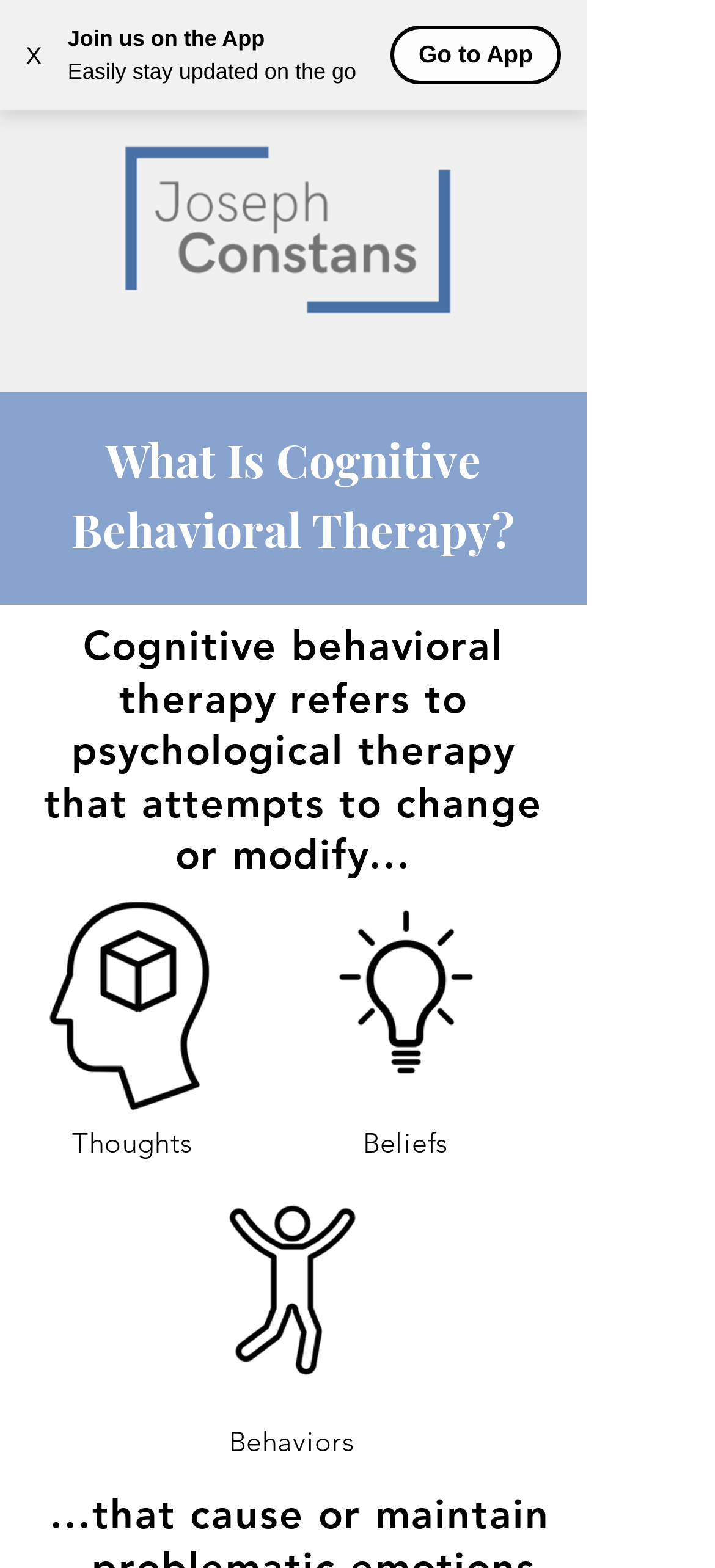Reply to the question with a brief word or phrase: What are the three components of Cognitive Behavioral Therapy?

Thoughts, Beliefs, Behaviors